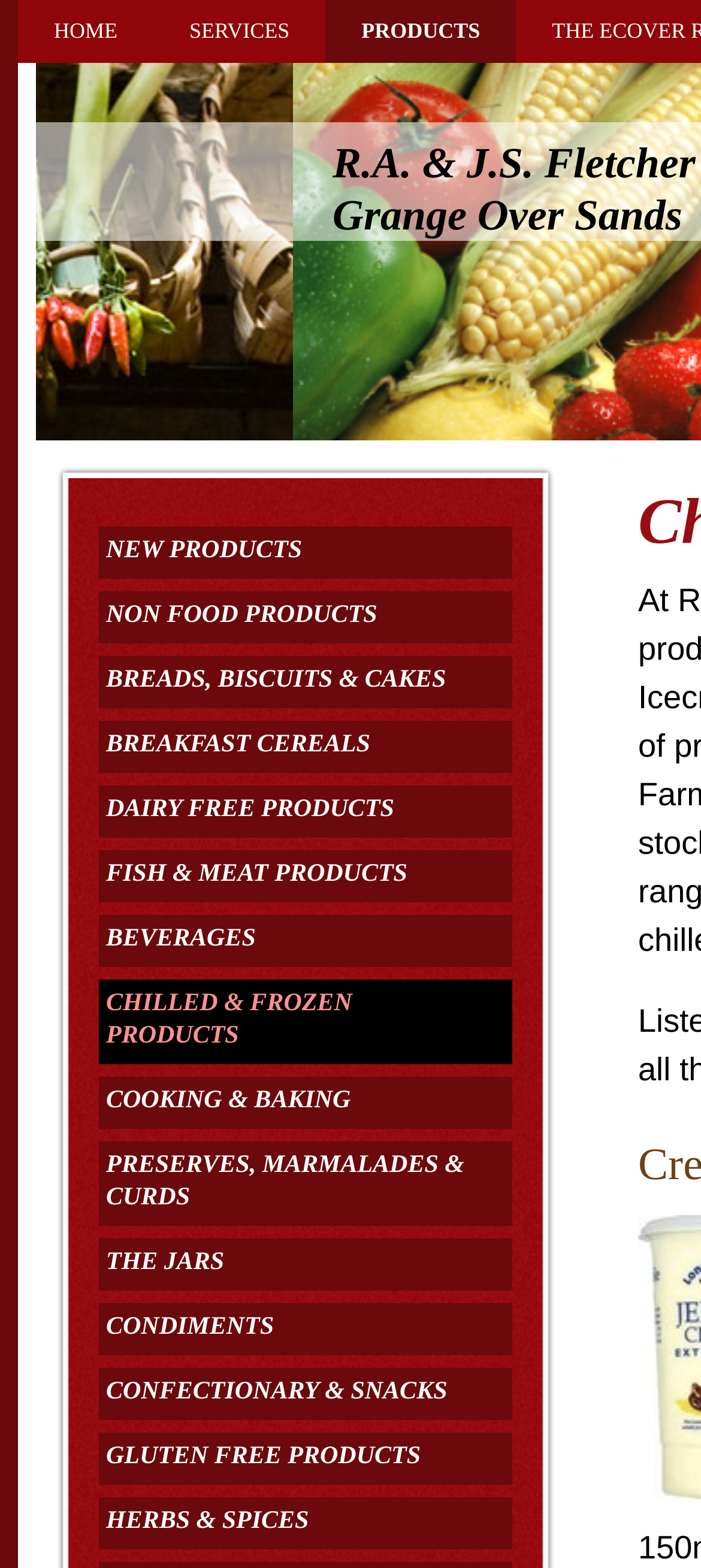Identify the bounding box coordinates of the specific part of the webpage to click to complete this instruction: "explore new products".

[0.141, 0.336, 0.731, 0.369]